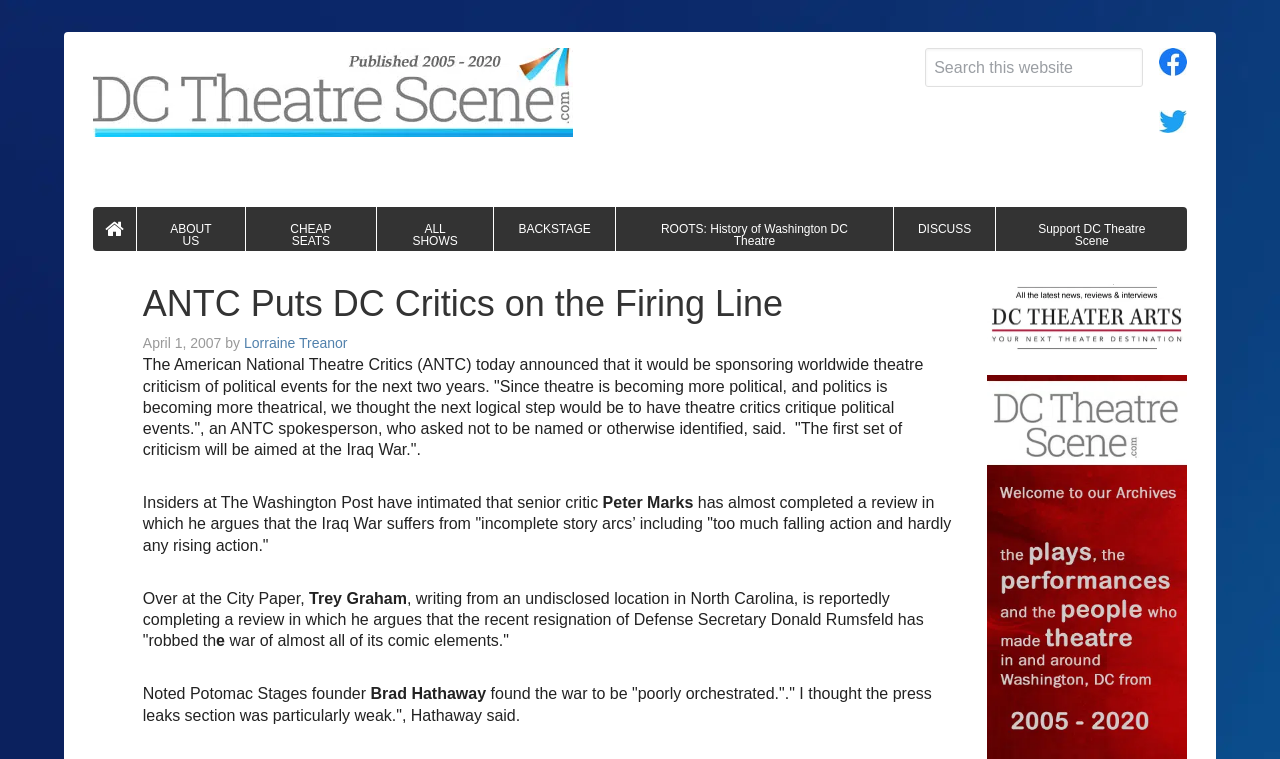Please identify the bounding box coordinates of the element I should click to complete this instruction: 'read news and comments'. The coordinates should be given as four float numbers between 0 and 1, like this: [left, top, right, bottom].

None